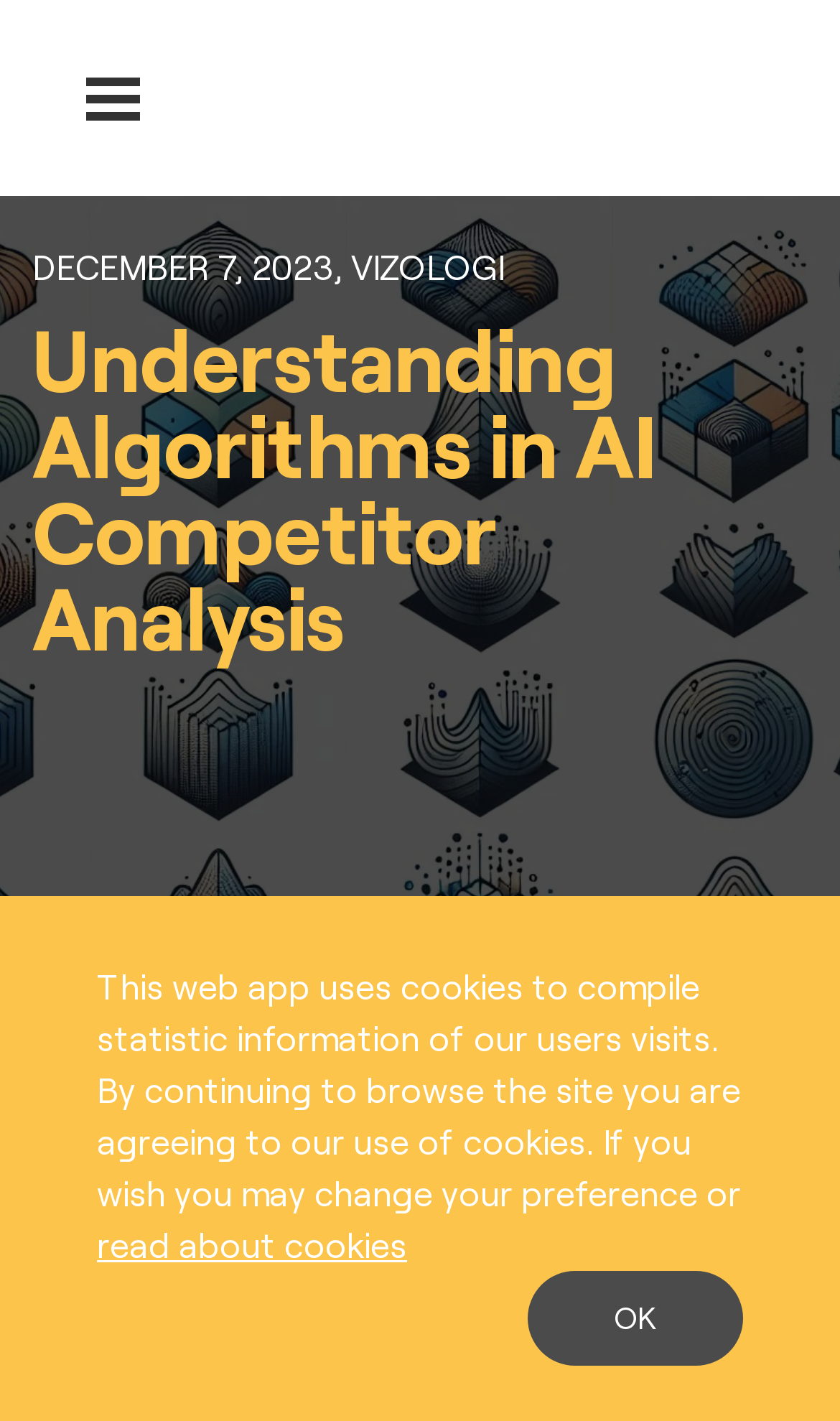Give a detailed account of the webpage.

The webpage is focused on understanding algorithms in AI competitor analysis. At the top left, there is a button. On the top right, a link is situated. Below the top section, a banner notification is displayed, which informs users about the website's cookie policy. The notification contains a static text and a link to read more about cookies. An "OK" button is placed at the bottom right of the notification.

Below the notification, a large image spans the entire width of the page. Above the image, a static text displays the date and the company name, Vizologi. 

The main content of the webpage is headed by a title, "Understanding Algorithms in AI Competitor Analysis", which is positioned above the center of the page. Below the title, a link to "ChatGPT competitive intelligence" is situated.